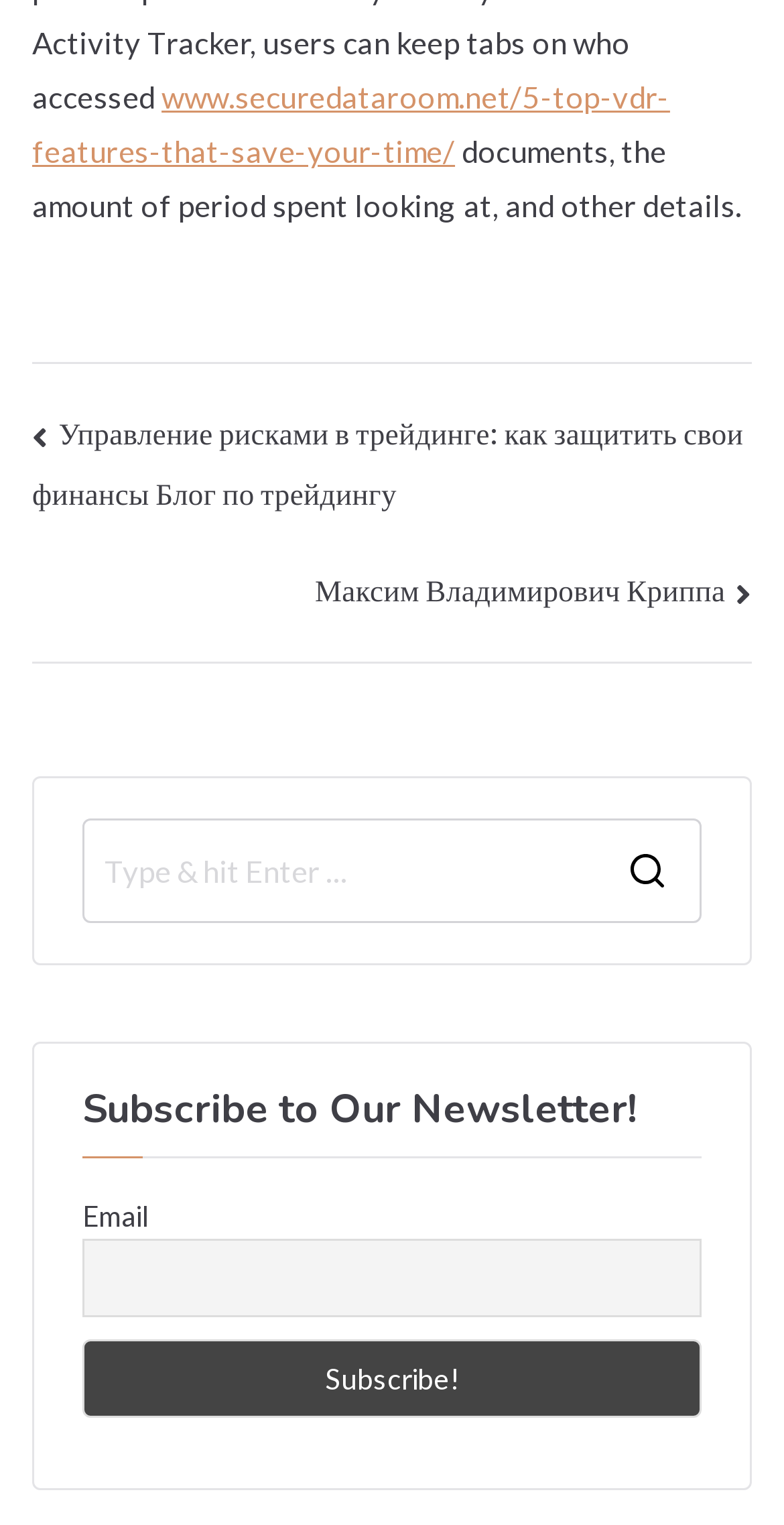What is the call-to-action for the newsletter subscription?
Please respond to the question with a detailed and thorough explanation.

In the subscription section, there is a button labeled 'Subscribe!' which is the call-to-action to complete the subscription process.